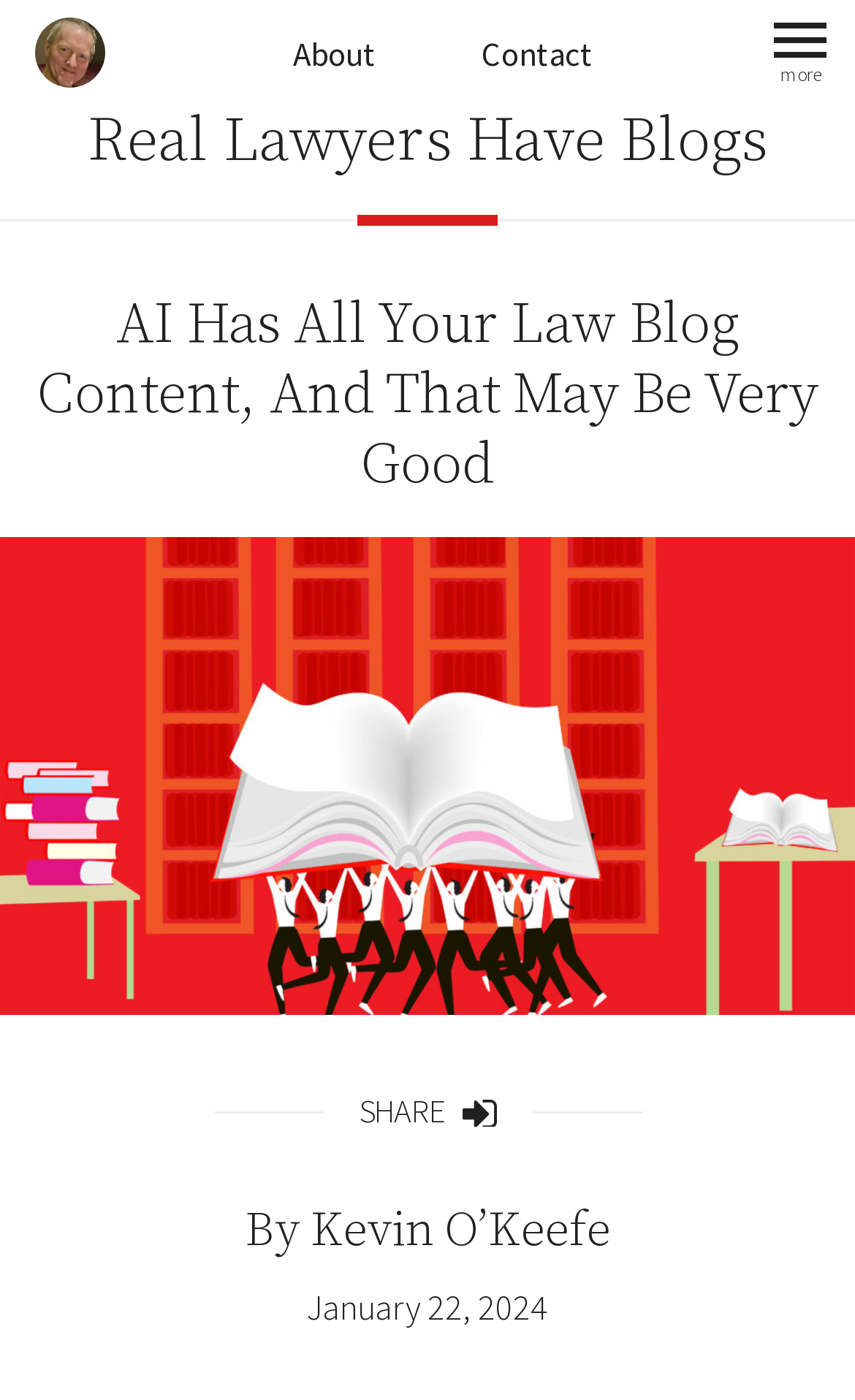Offer an extensive depiction of the webpage and its key elements.

This webpage appears to be a blog post about AI scraping and copying law blog content. At the top left, there is a small image, likely a profile picture or logo, accompanied by a link. To the right of this image, there are two links, "About" and "Contact", which are positioned near the top of the page. 

On the top right, there is a button with an image, labeled "more more". Below these elements, the title of the blog post "AI Has All Your Law Blog Content, And That May Be Very Good" is prominently displayed in a large font. 

The main content of the blog post is not explicitly described in the accessibility tree, but it likely occupies the majority of the page. At the bottom of the page, there is a section with the author's name, "Kevin O'Keefe", and the date "January 22, 2024". There is also a "SHARE" button with an image, allowing users to share the post.